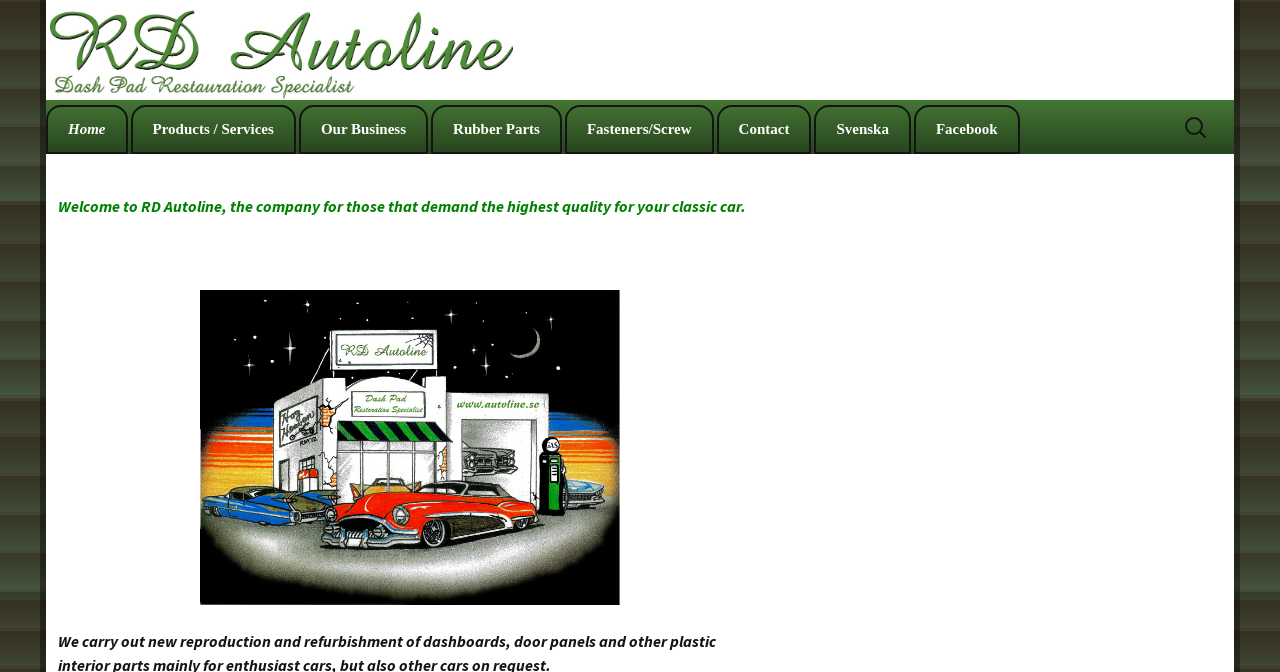Based on the description "Dash Pads", find the bounding box of the specified UI element.

[0.105, 0.229, 0.261, 0.296]